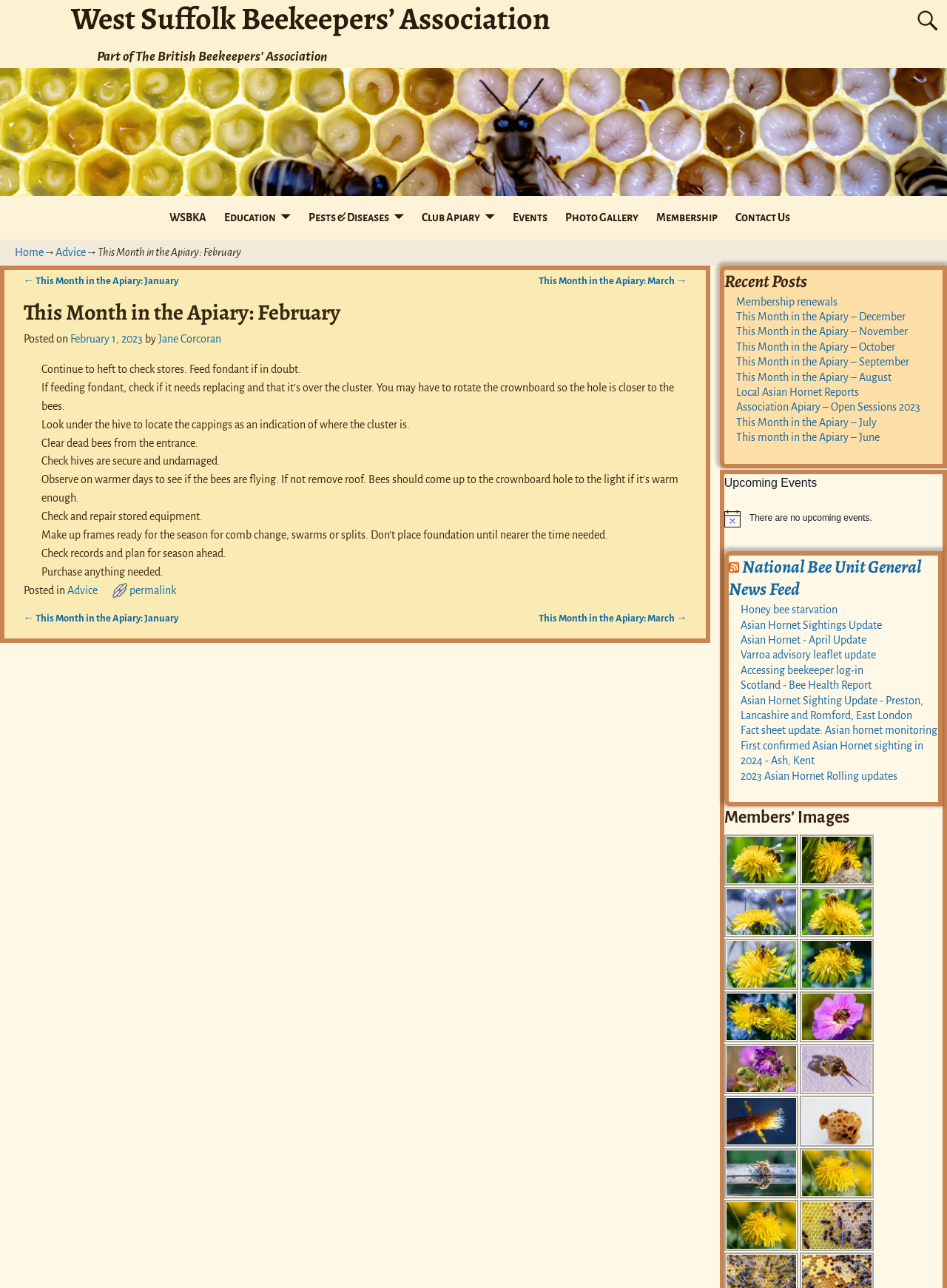Provide a single word or phrase to answer the given question: 
What is the purpose of rotating the crownboard?

To bring the hole closer to the bees